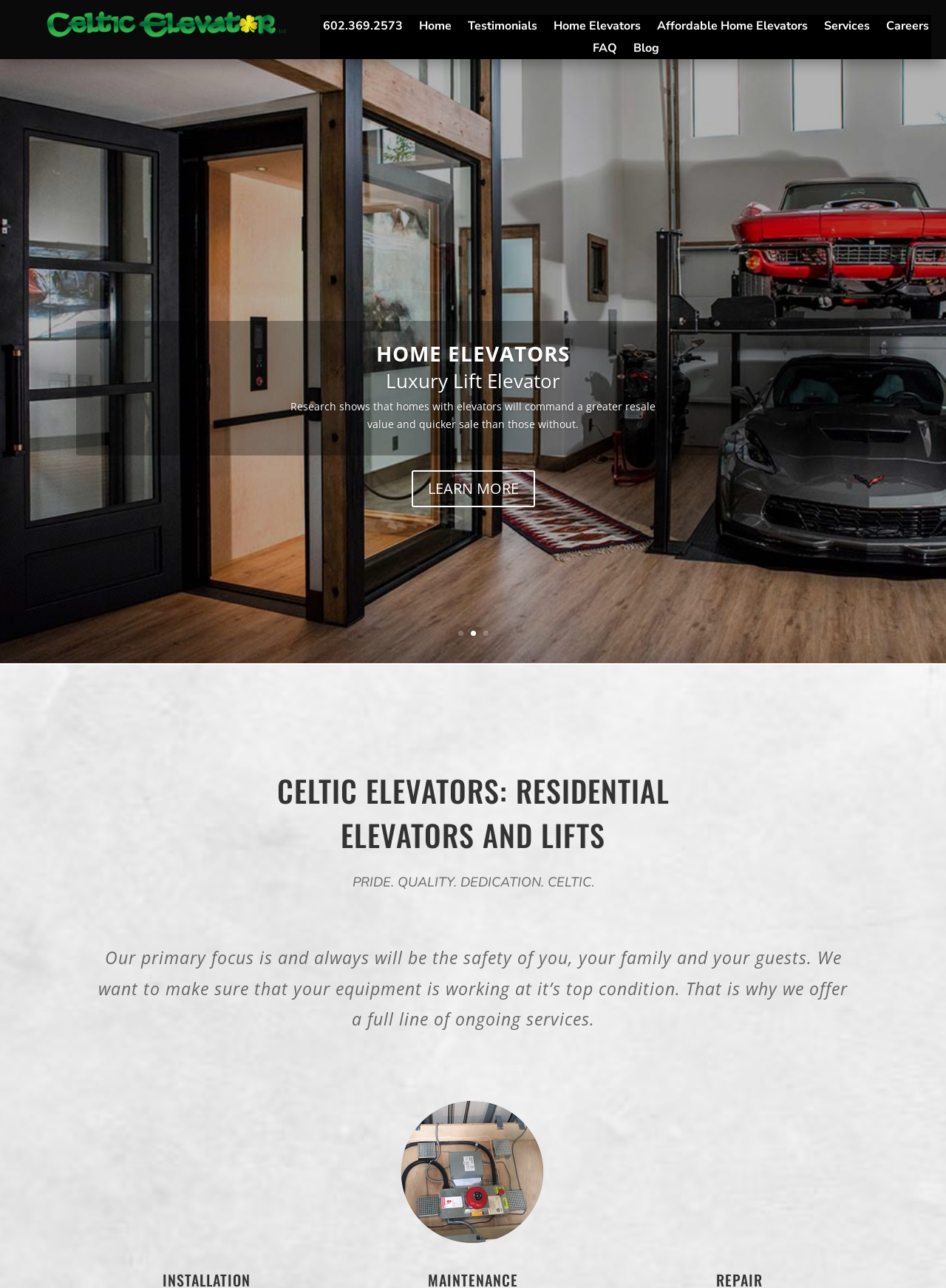What type of elevator is mentioned on the webpage?
Provide a thorough and detailed answer to the question.

The webpage mentions 'Luxury Lift Elevator' as one of the types of elevators, as seen in the heading 'Luxury Lift Elevator'.